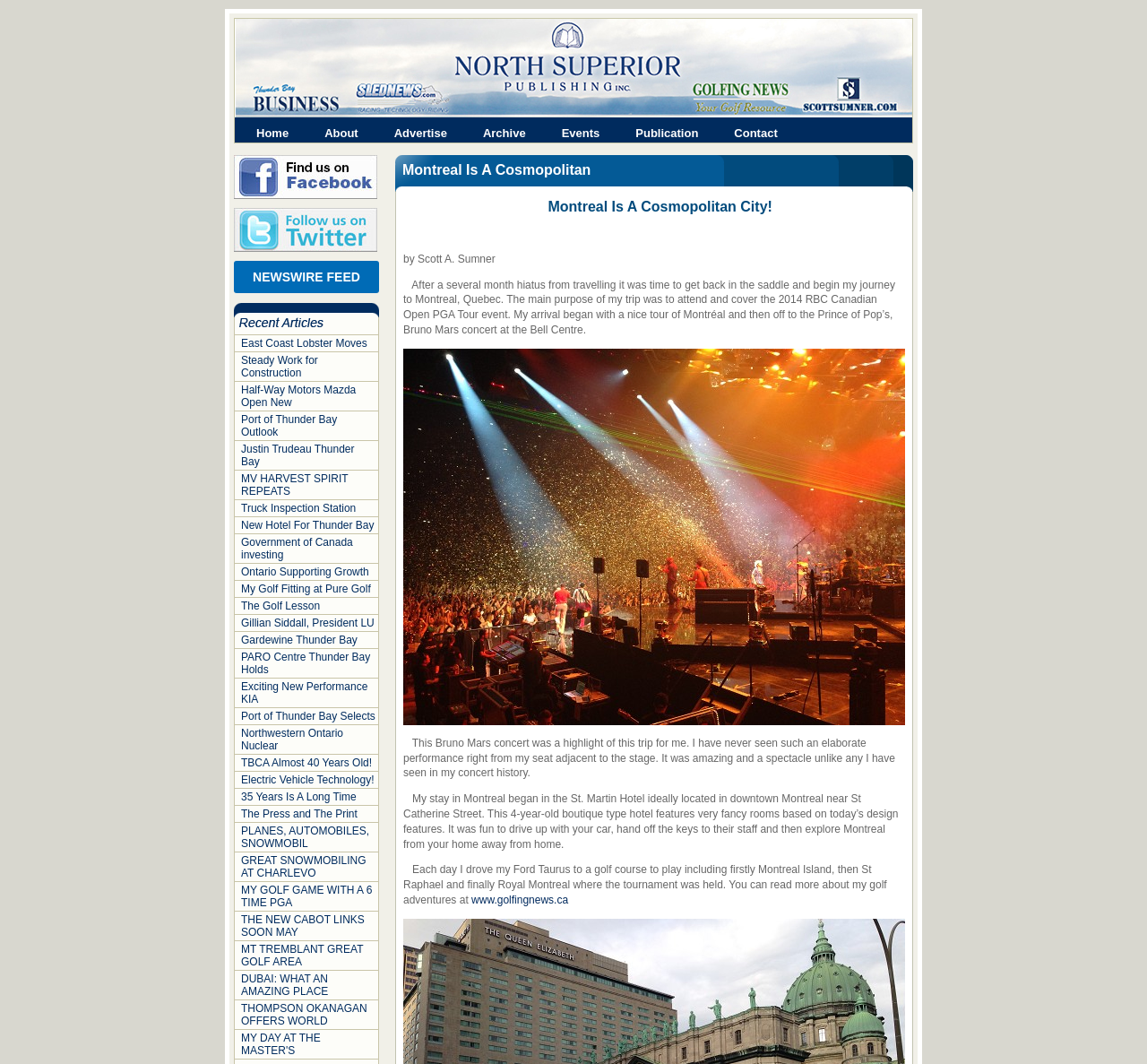What is the topic of the article?
Based on the screenshot, answer the question with a single word or phrase.

Travel to Montreal